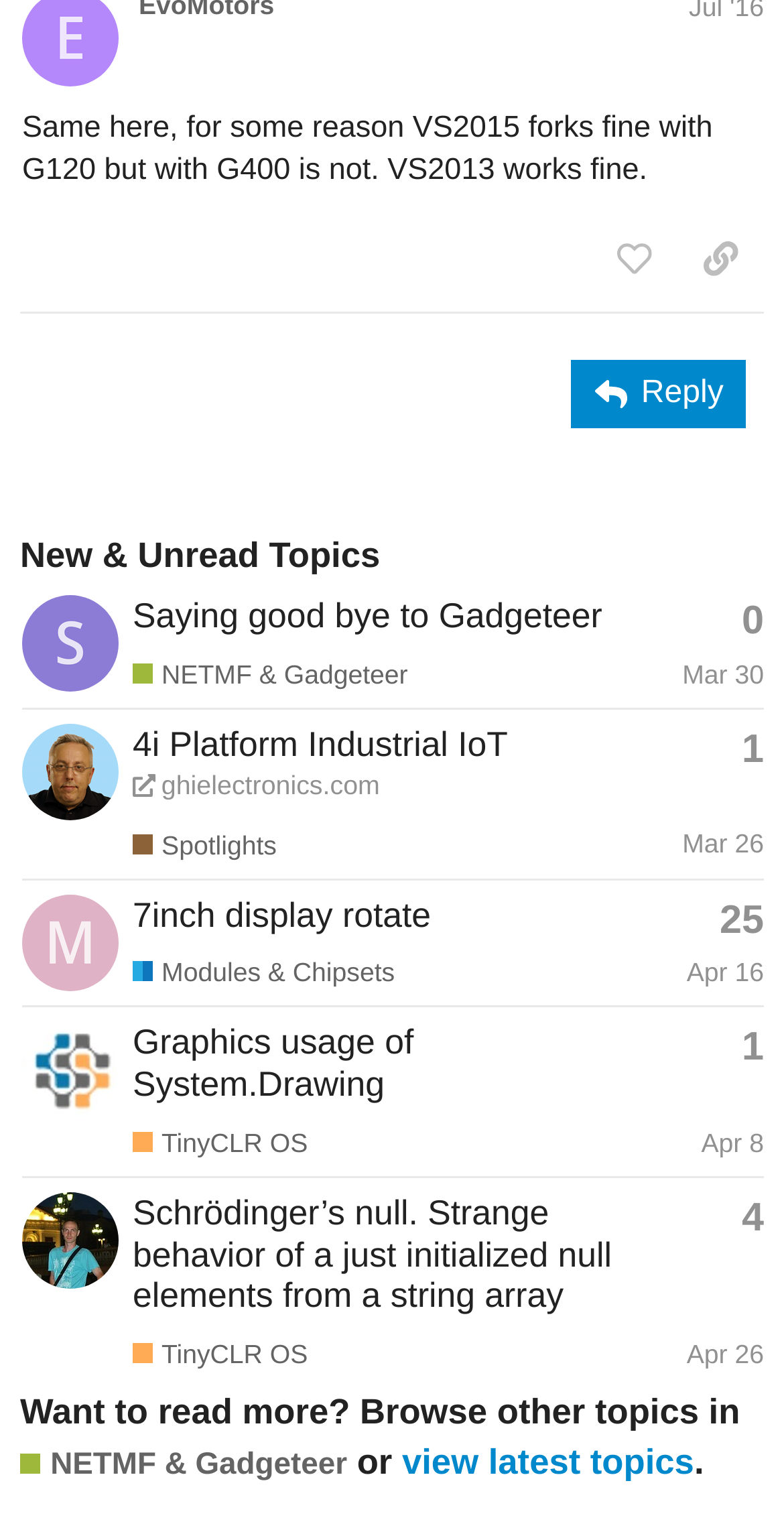Specify the bounding box coordinates of the area that needs to be clicked to achieve the following instruction: "View latest topics".

[0.513, 0.94, 0.885, 0.967]